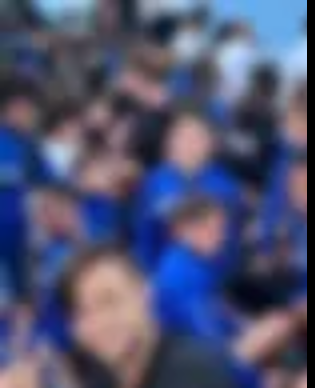What is the atmosphere of the event?
Refer to the image and provide a one-word or short phrase answer.

Friendly and spirited